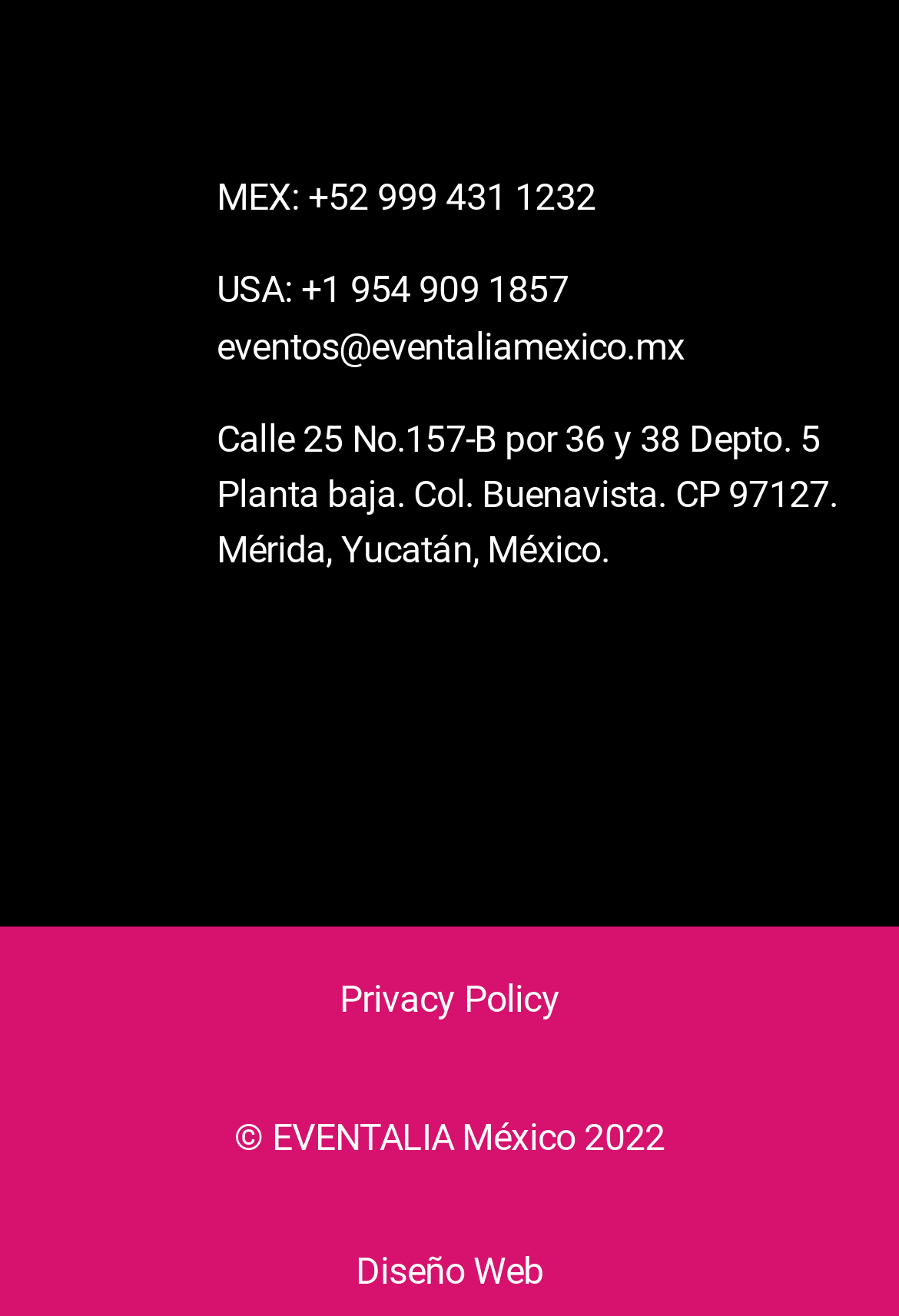Identify the bounding box for the UI element that is described as follows: "Privacy Policy".

[0.378, 0.743, 0.622, 0.776]